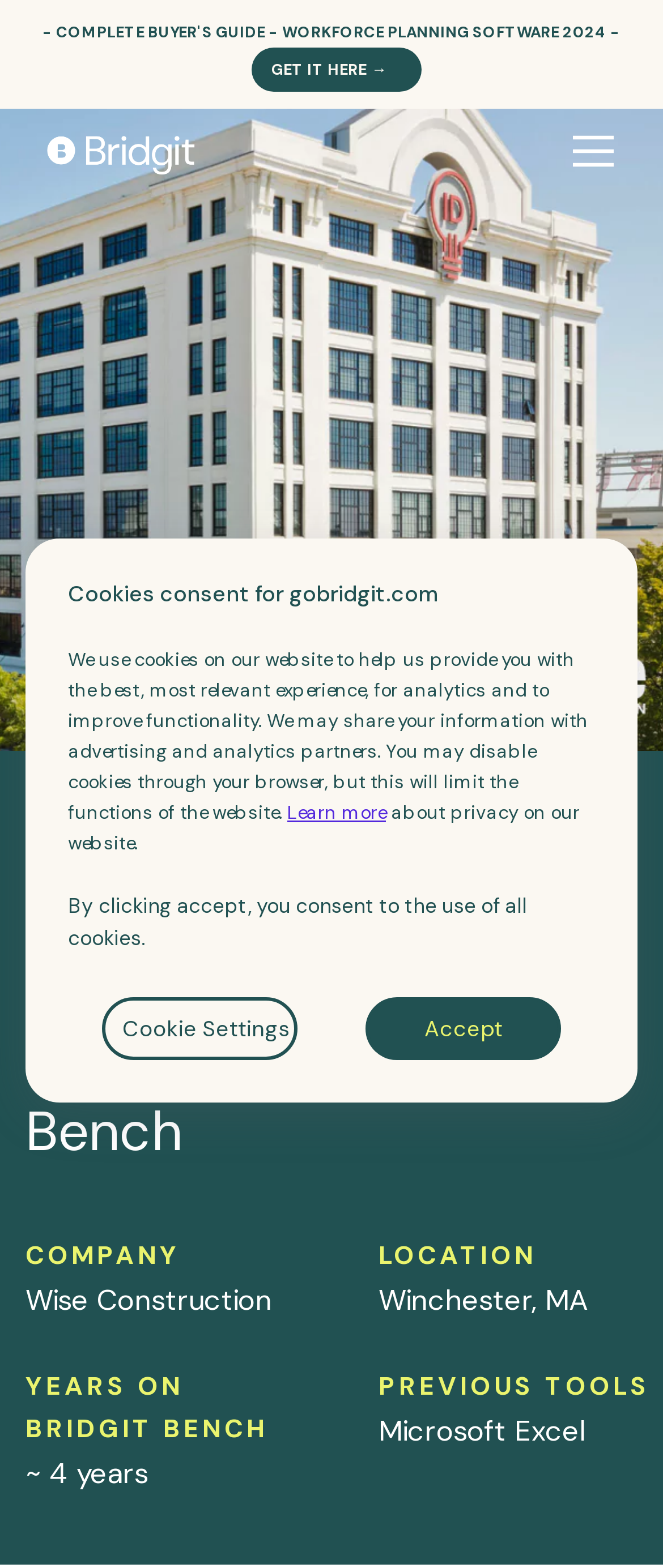Please provide the bounding box coordinate of the region that matches the element description: Cardiff University logo. Coordinates should be in the format (top-left x, top-left y, bottom-right x, bottom-right y) and all values should be between 0 and 1.

None